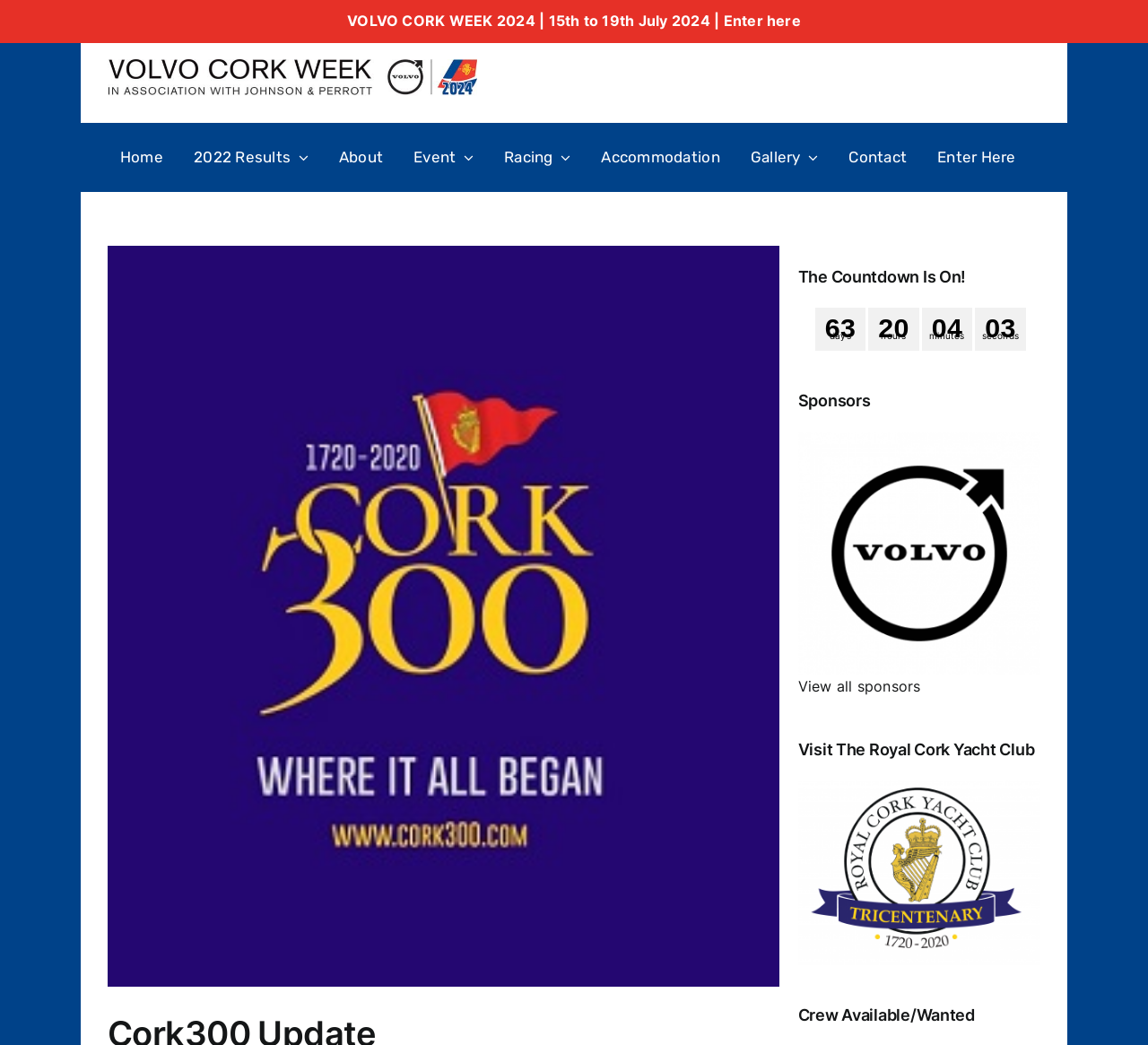Please locate the UI element described by "View all sponsors" and provide its bounding box coordinates.

[0.695, 0.648, 0.802, 0.665]